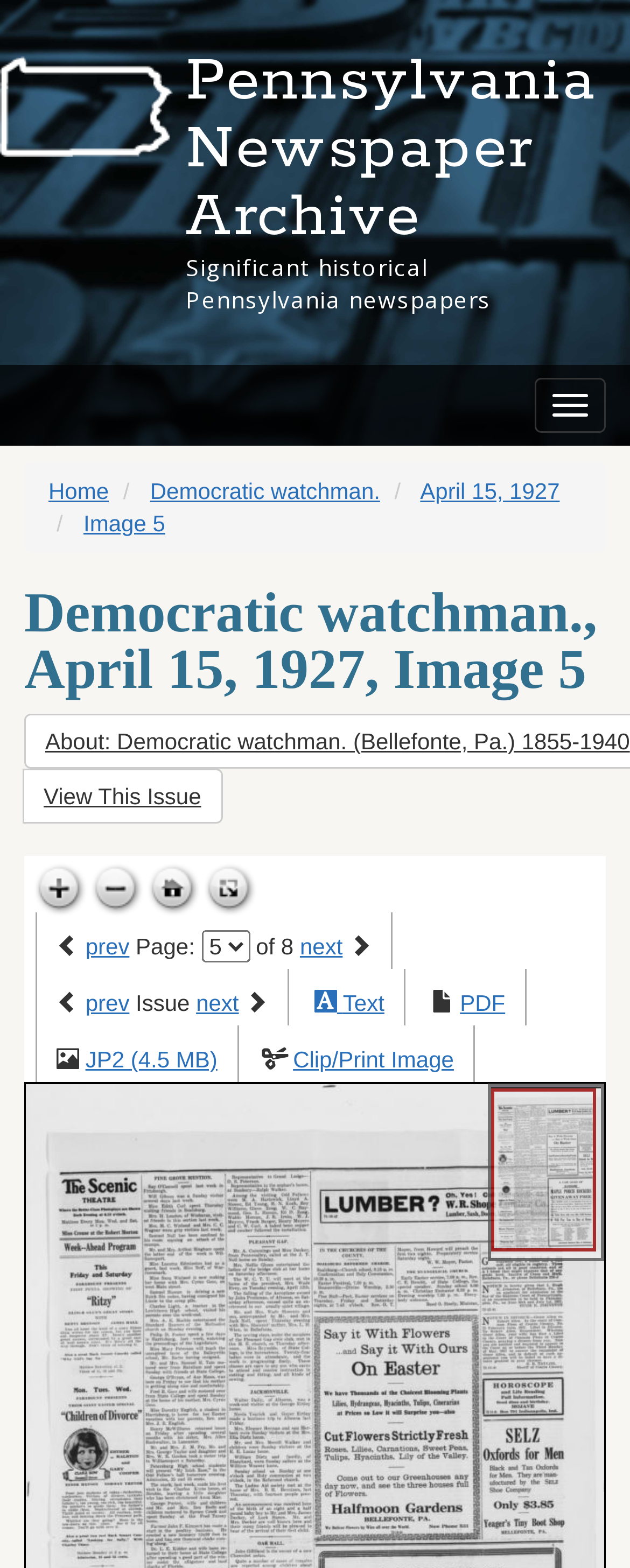Please specify the bounding box coordinates in the format (top-left x, top-left y, bottom-right x, bottom-right y), with all values as floating point numbers between 0 and 1. Identify the bounding box of the UI element described by: View This Issue

[0.036, 0.49, 0.353, 0.525]